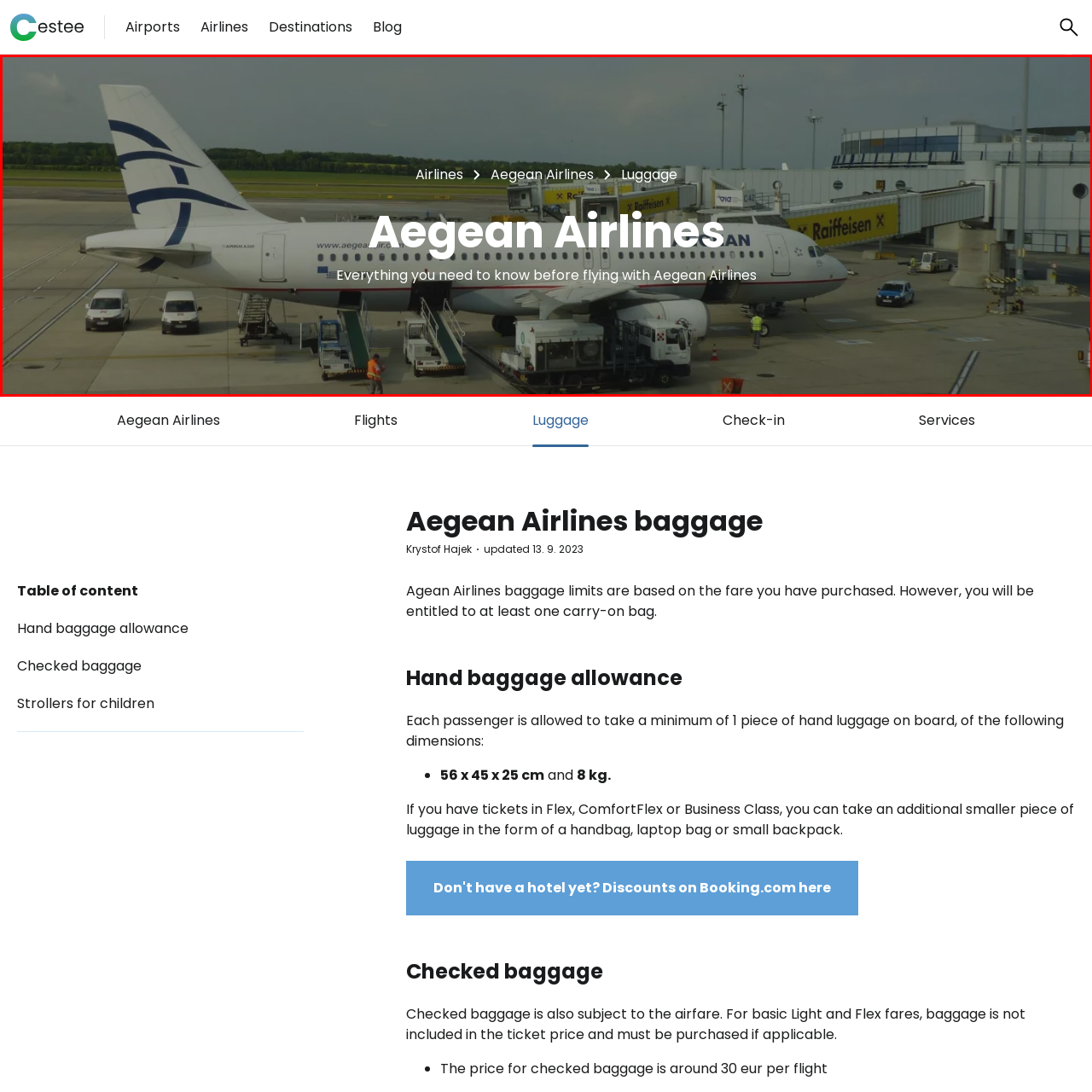Direct your attention to the image within the red boundary and answer the question with a single word or phrase:
What is the purpose of the jet bridge?

Facilitating passenger access